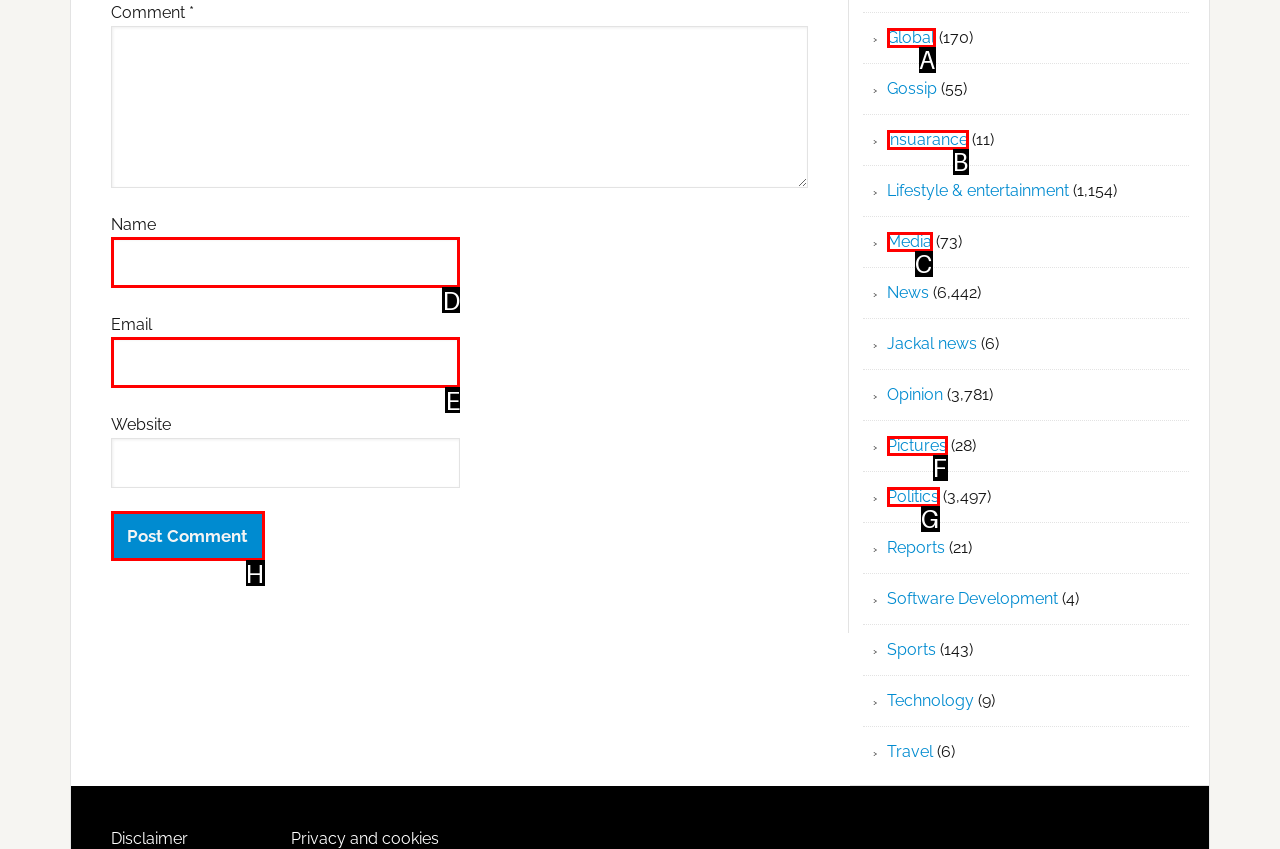Which HTML element should be clicked to complete the task: Enter your name? Answer with the letter of the corresponding option.

D